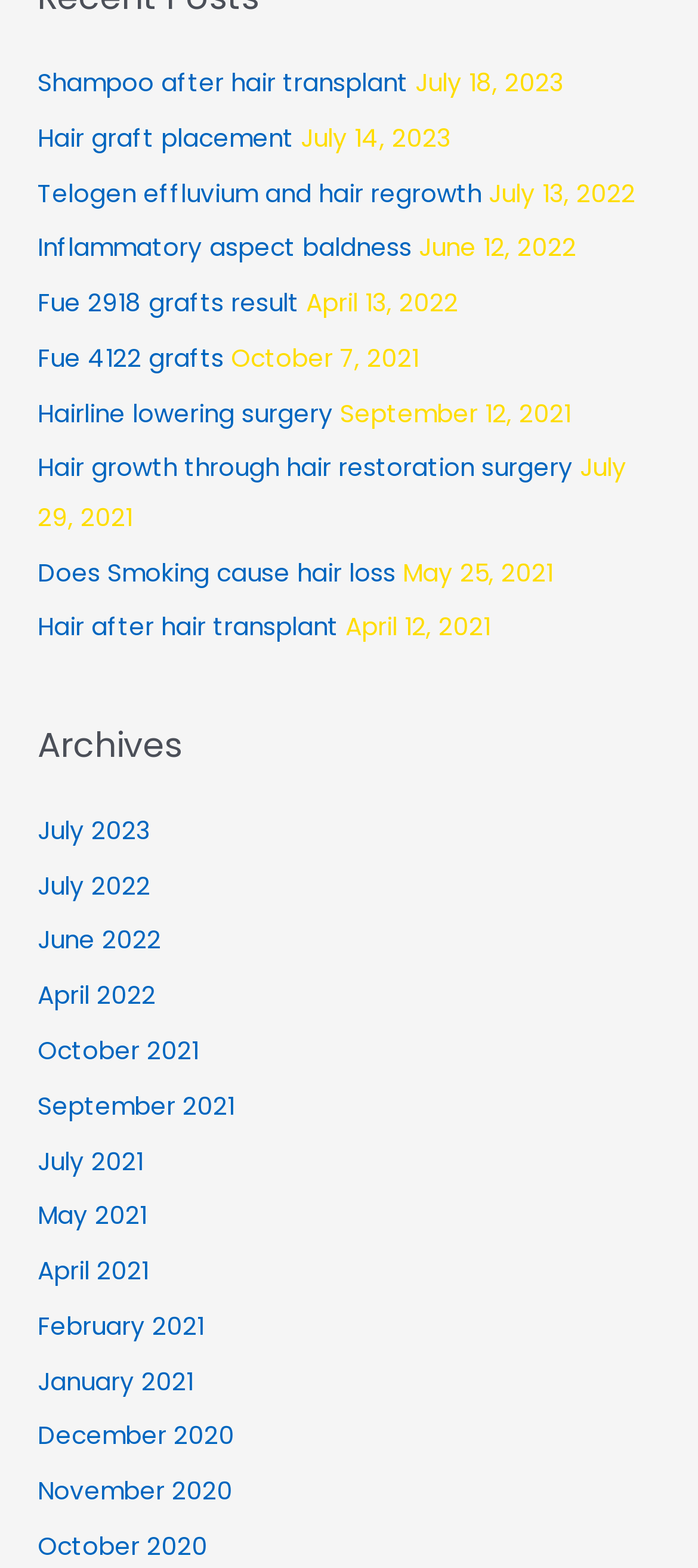Please find the bounding box coordinates of the clickable region needed to complete the following instruction: "Learn about telogen effluvium and hair regrowth". The bounding box coordinates must consist of four float numbers between 0 and 1, i.e., [left, top, right, bottom].

[0.054, 0.112, 0.69, 0.134]